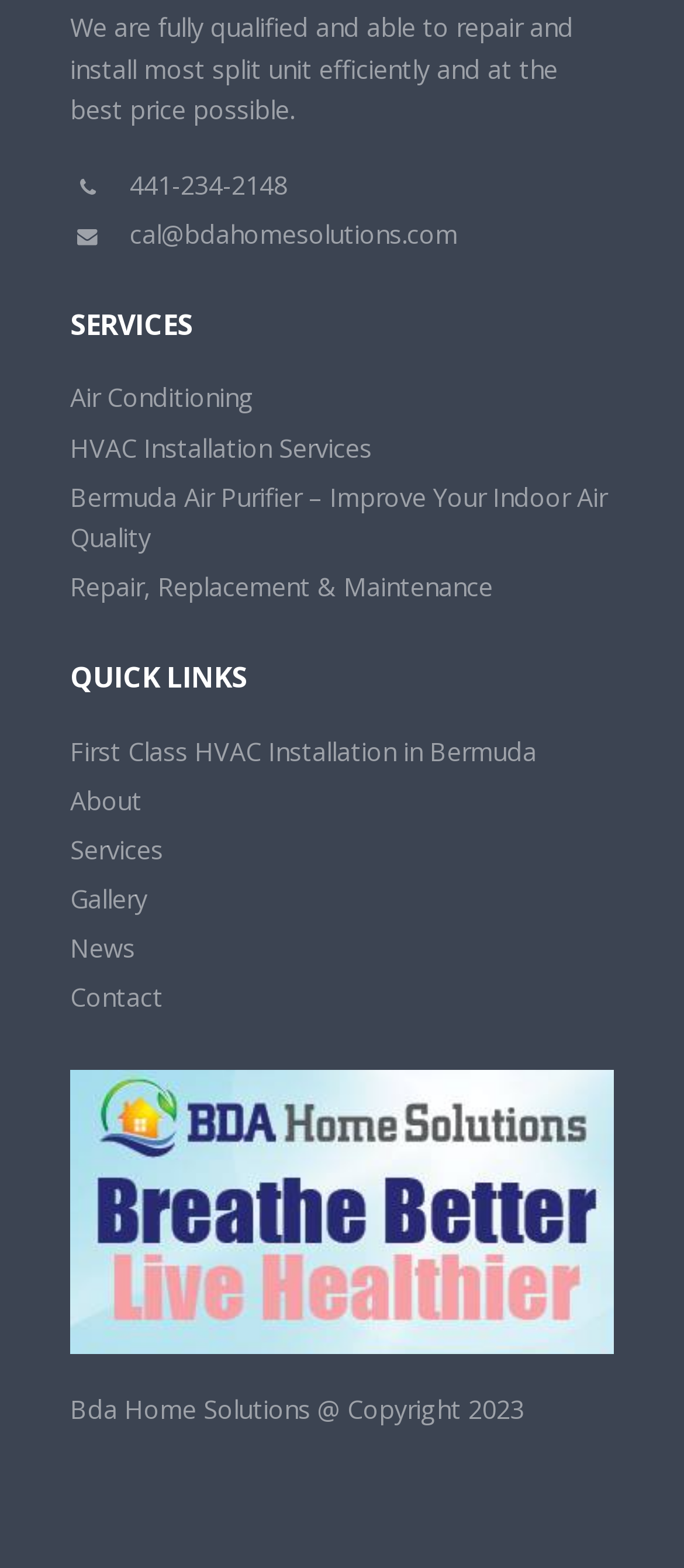Please locate the bounding box coordinates of the element that needs to be clicked to achieve the following instruction: "Learn about air conditioning services". The coordinates should be four float numbers between 0 and 1, i.e., [left, top, right, bottom].

[0.103, 0.243, 0.372, 0.265]